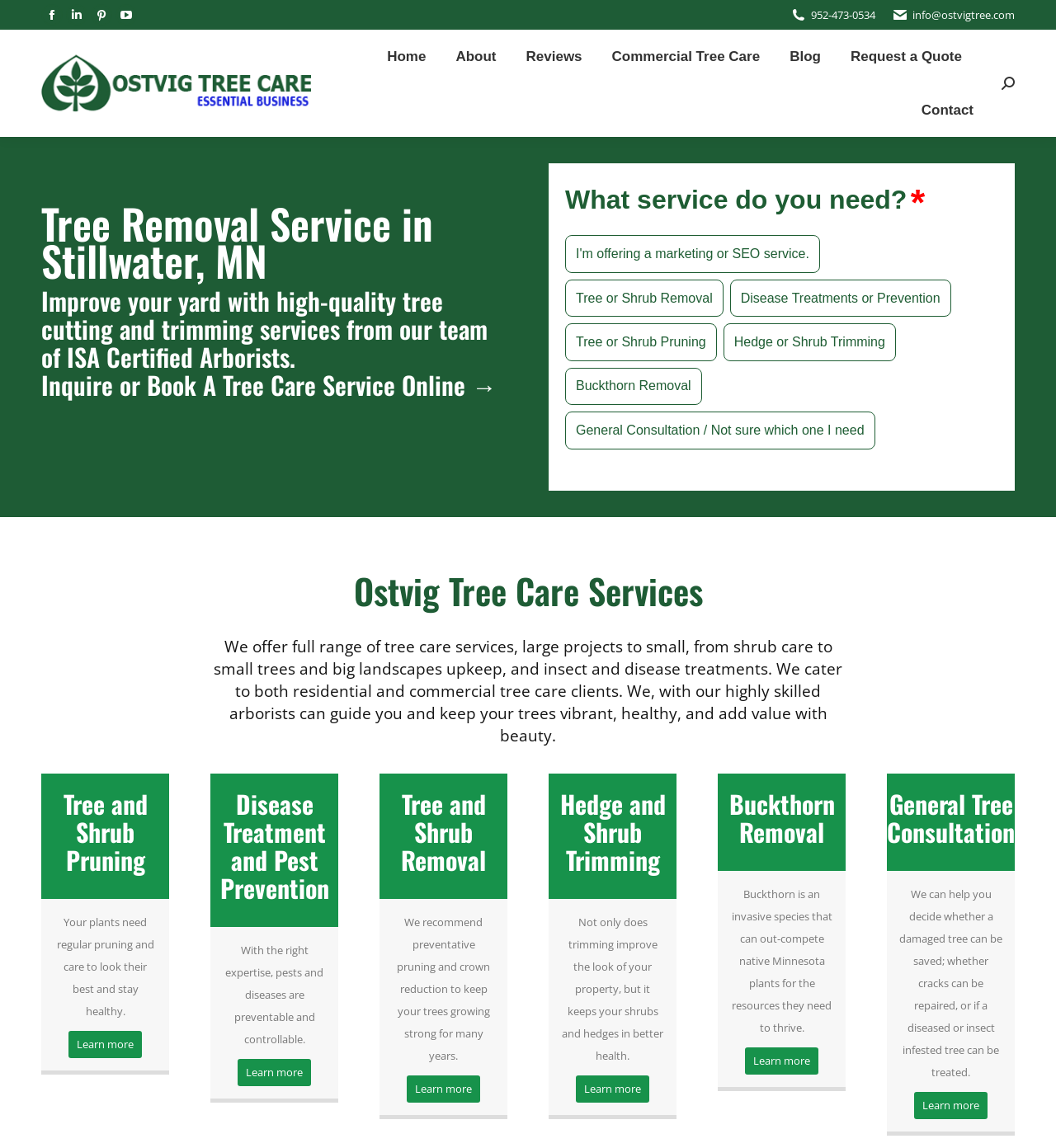Generate the text content of the main headline of the webpage.

Tree Removal Service in Stillwater, MN